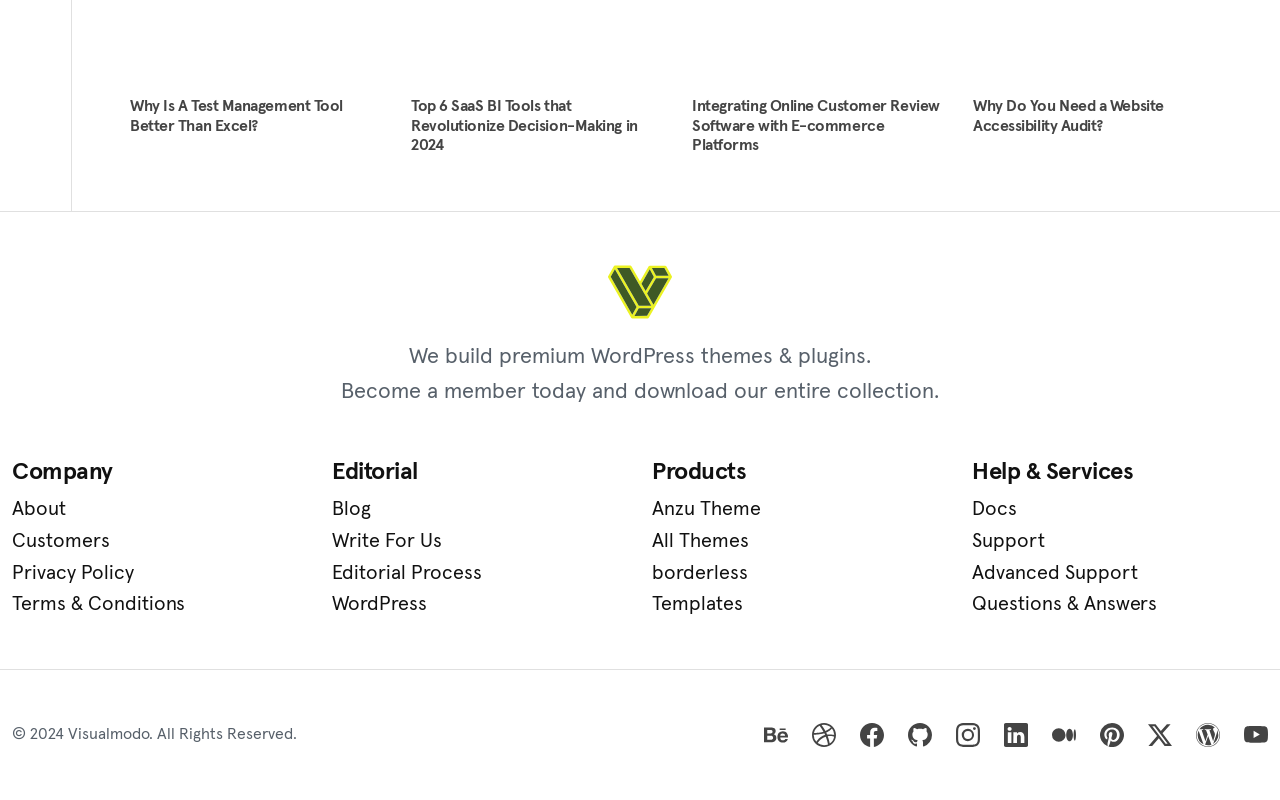Locate the bounding box of the user interface element based on this description: "Terms and Condition".

None